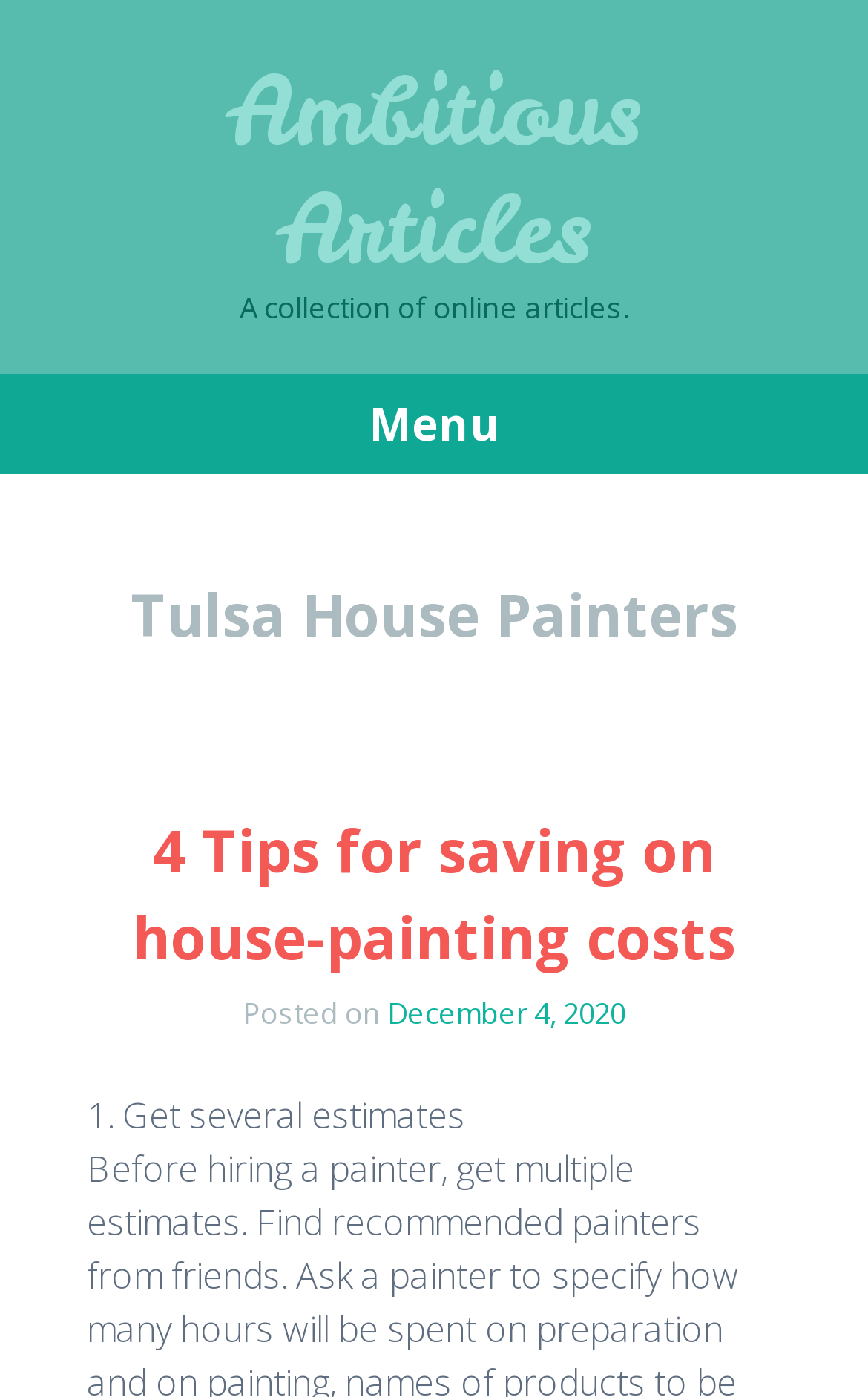Identify the bounding box for the UI element specified in this description: "December 4, 2020May 12, 2021". The coordinates must be four float numbers between 0 and 1, formatted as [left, top, right, bottom].

[0.446, 0.71, 0.721, 0.739]